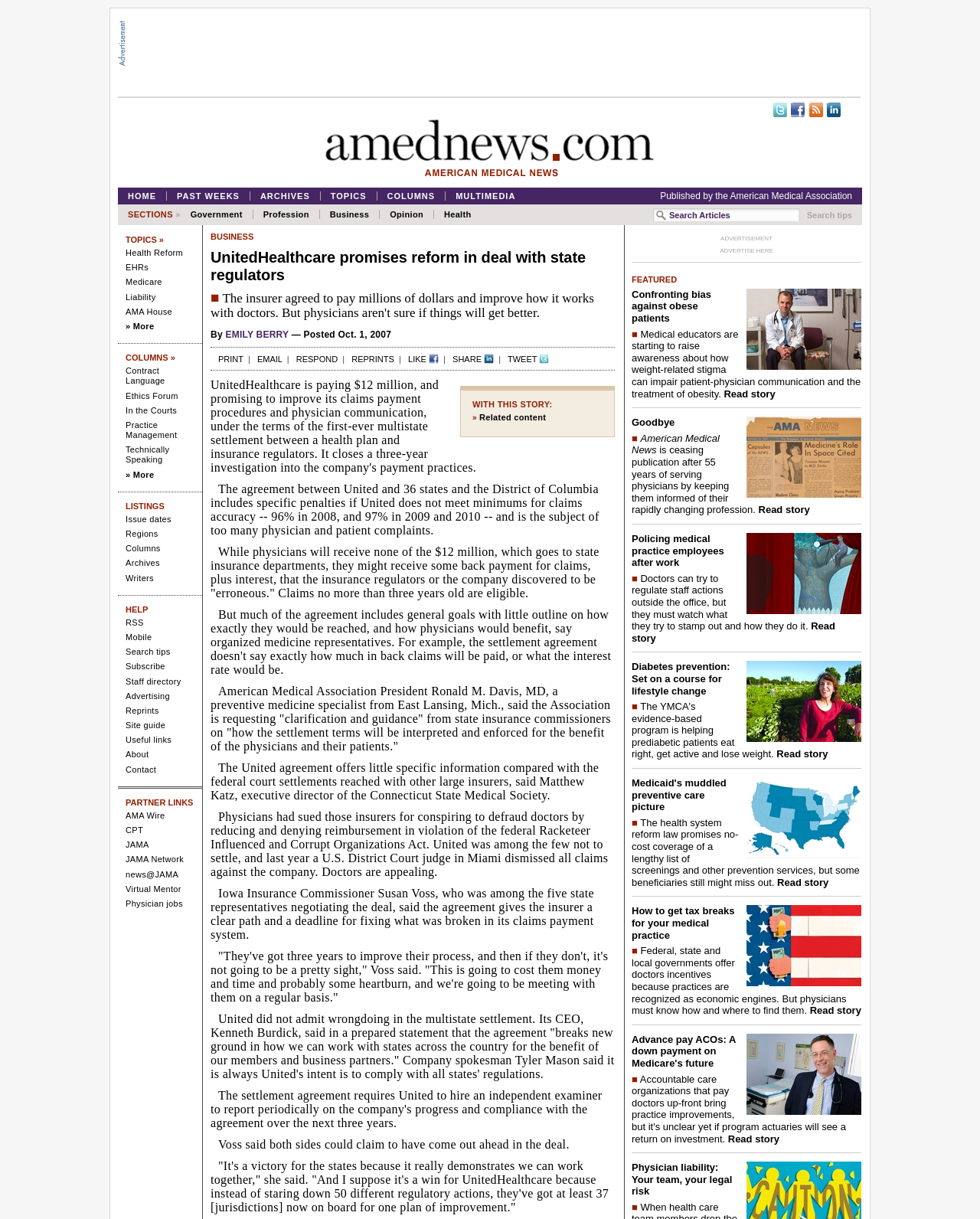Using the given description, provide the bounding box coordinates formatted as (top-left x, top-left y, bottom-right x, bottom-right y), with all values being floating point numbers between 0 and 1. Description: Disclaimer

None